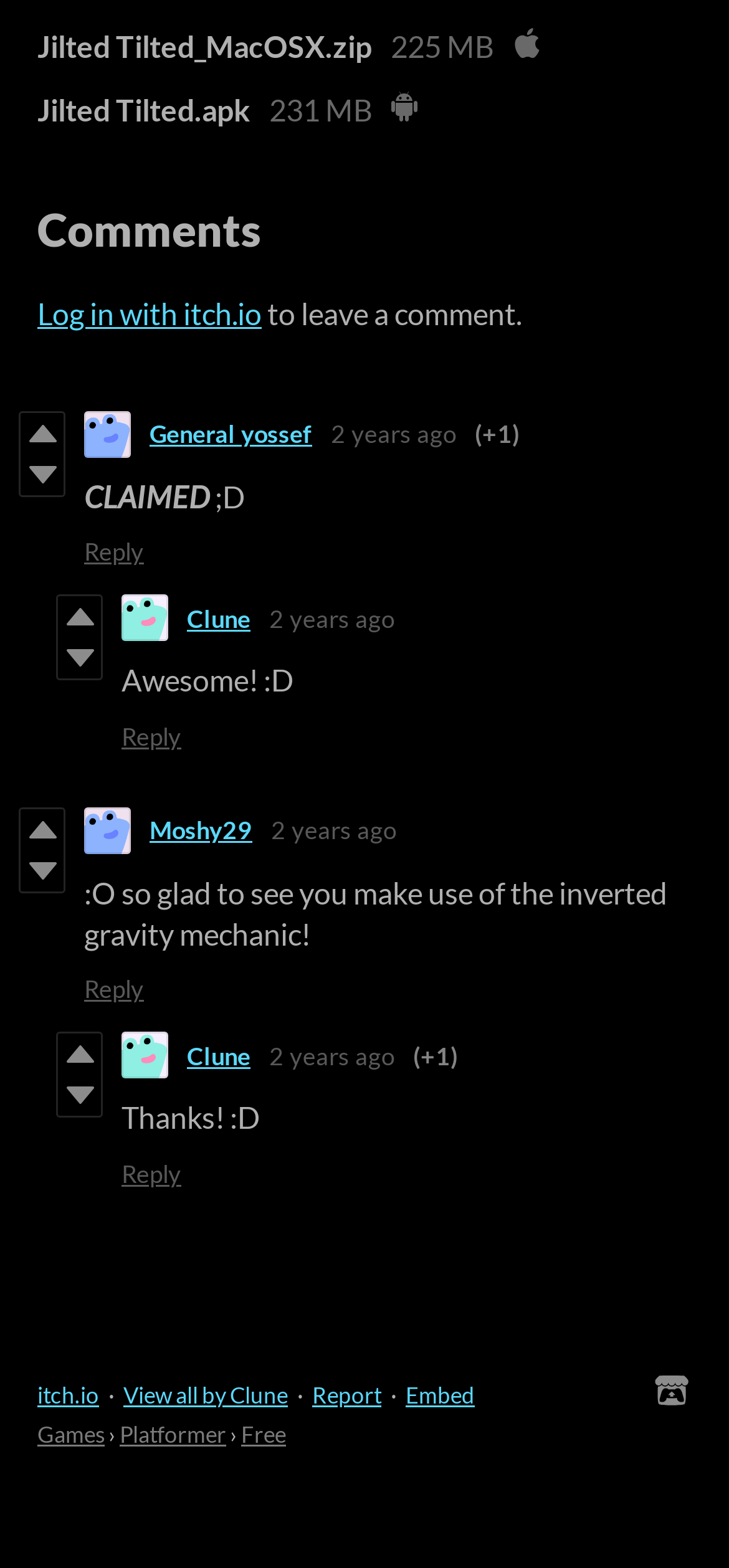Provide the bounding box coordinates for the UI element described in this sentence: "title="Vote down"". The coordinates should be four float values between 0 and 1, i.e., [left, top, right, bottom].

[0.028, 0.289, 0.087, 0.316]